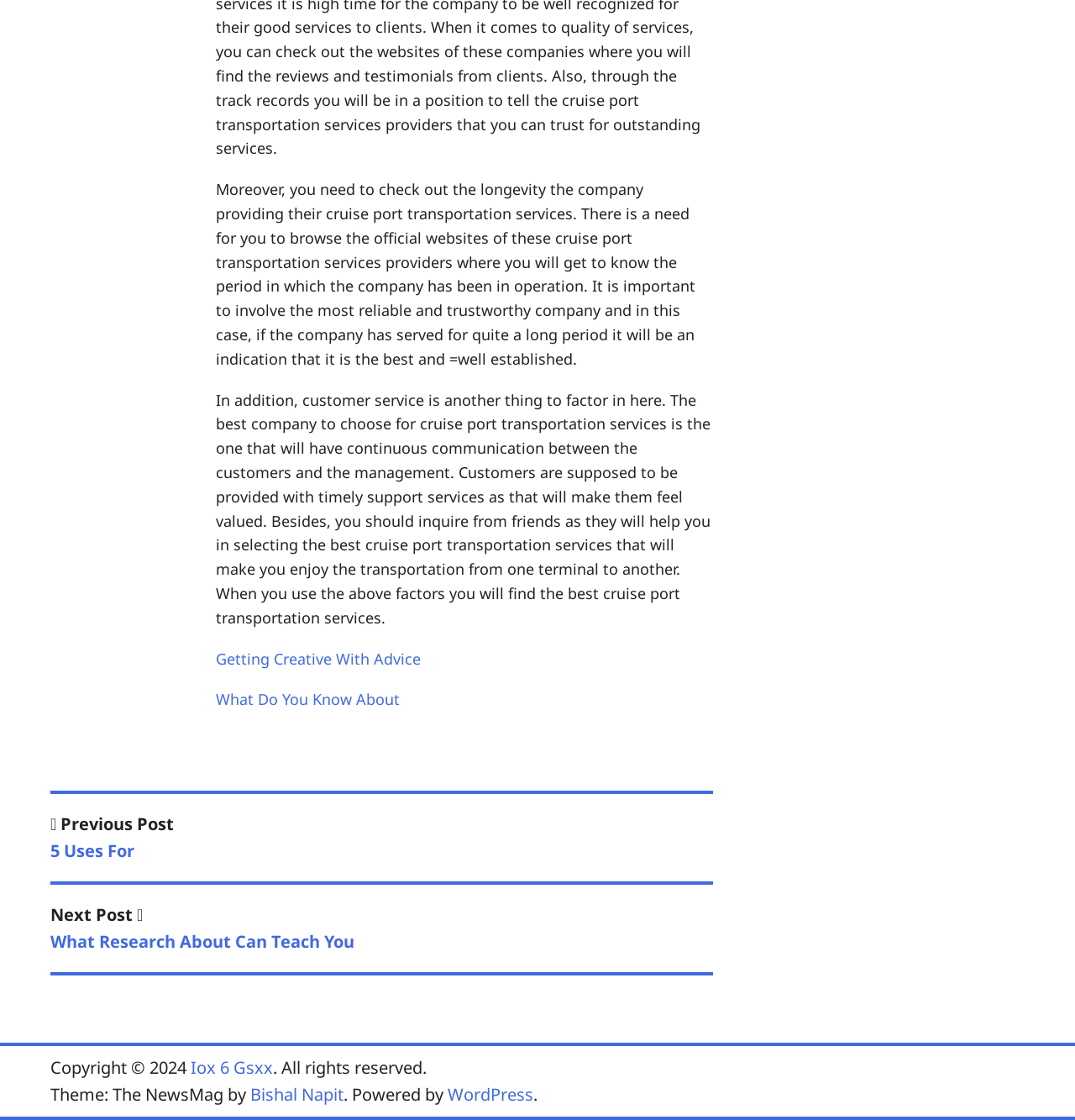Given the description of the UI element: "Getting Creative With Advice", predict the bounding box coordinates in the form of [left, top, right, bottom], with each value being a float between 0 and 1.

[0.201, 0.579, 0.392, 0.597]